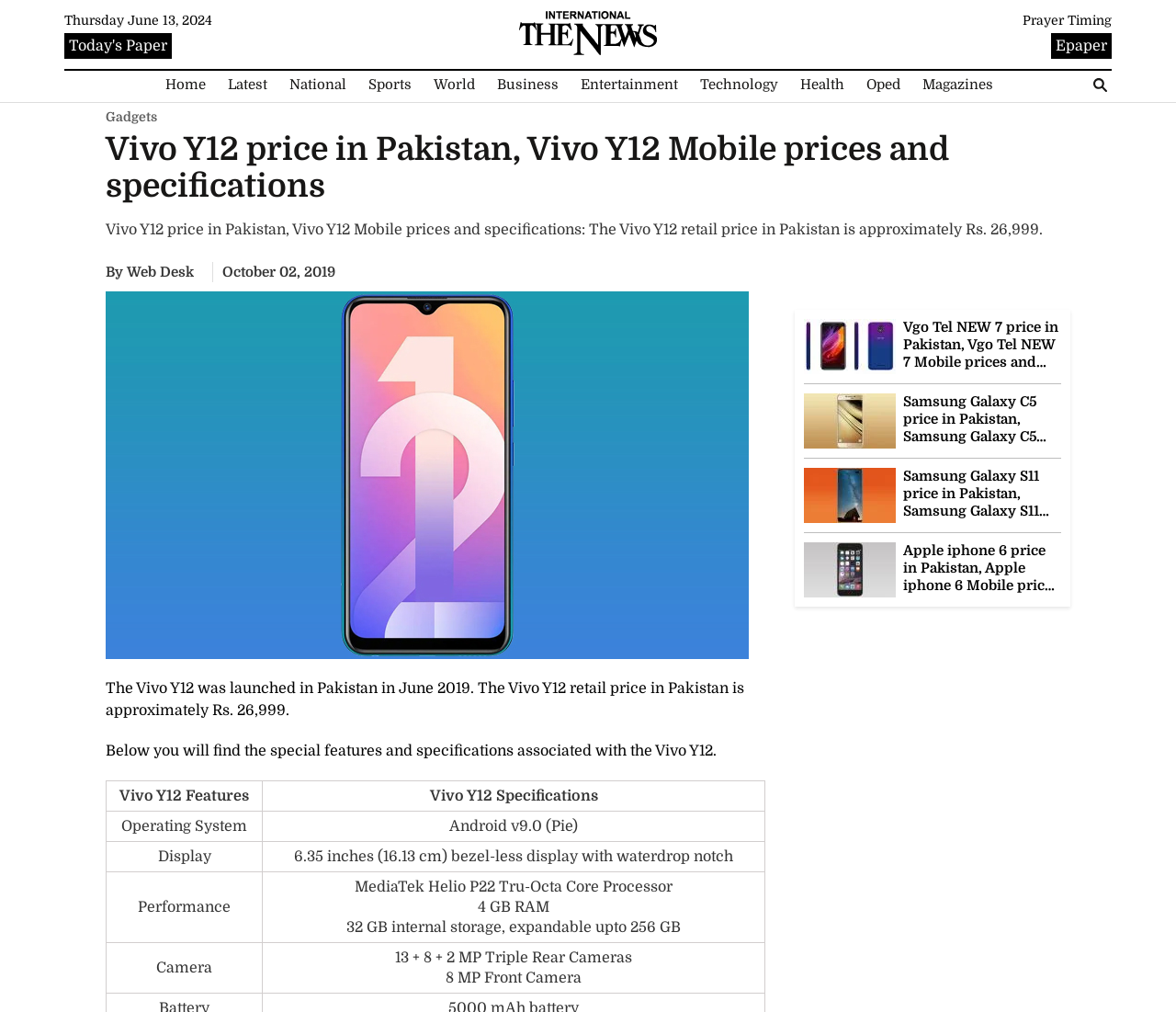What is the operating system of Vivo Y12?
Please ensure your answer to the question is detailed and covers all necessary aspects.

The answer can be found in the table element which lists the specifications of Vivo Y12, where the operating system is mentioned as Android v9.0 (Pie)